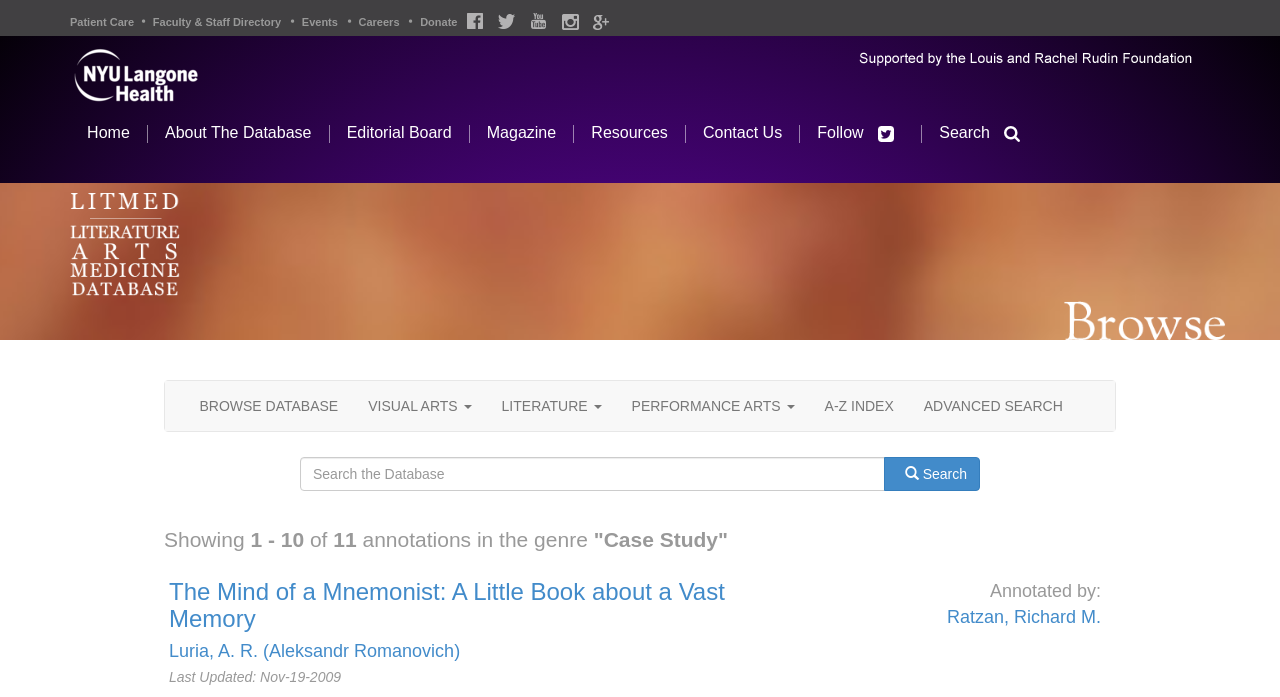Give a detailed account of the webpage's layout and content.

The webpage is the LitMed: Literature Arts Medicine Database. At the top, there are several links, including "Patient Care", "Faculty & Staff Directory", "Events", "Careers", and "Donate", which are aligned horizontally and take up about a quarter of the screen width. Below these links, there are three empty links, followed by a link to "Home" and several other links, including "About The Database", "Editorial Board", "Magazine", "Resources", "Contact Us", and "Follow", which are also aligned horizontally and take up about half of the screen width.

On the left side of the page, there are two images, one above the other. The top image is smaller and takes up about a quarter of the screen height, while the bottom image is larger and takes up about half of the screen height.

In the middle of the page, there are three buttons, "BROWSE DATABASE", "VISUAL ARTS", and "LITERATURE", which are aligned horizontally and take up about a quarter of the screen width. Below these buttons, there are two links, "A-Z INDEX" and "ADVANCED SEARCH".

On the right side of the page, there is a layout table that takes up about a third of the screen width. Inside the table, there is a search box and a search button. Below the table, there are several lines of text, including "Showing 1 - 10 of 11 annotations in the genre 'Case Study'".

Below the text, there are two headings, "The Mind of a Mnemonist: A Little Book about a Vast Memory" and "Luria, A. R. (Aleksandr Romanovich)", each with a link below it. There is also a line of text that says "Last Updated: Nov-19-2009".

At the bottom of the page, there is a description list with a term "Annotated by:" and a link to "Ratzan, Richard M.".